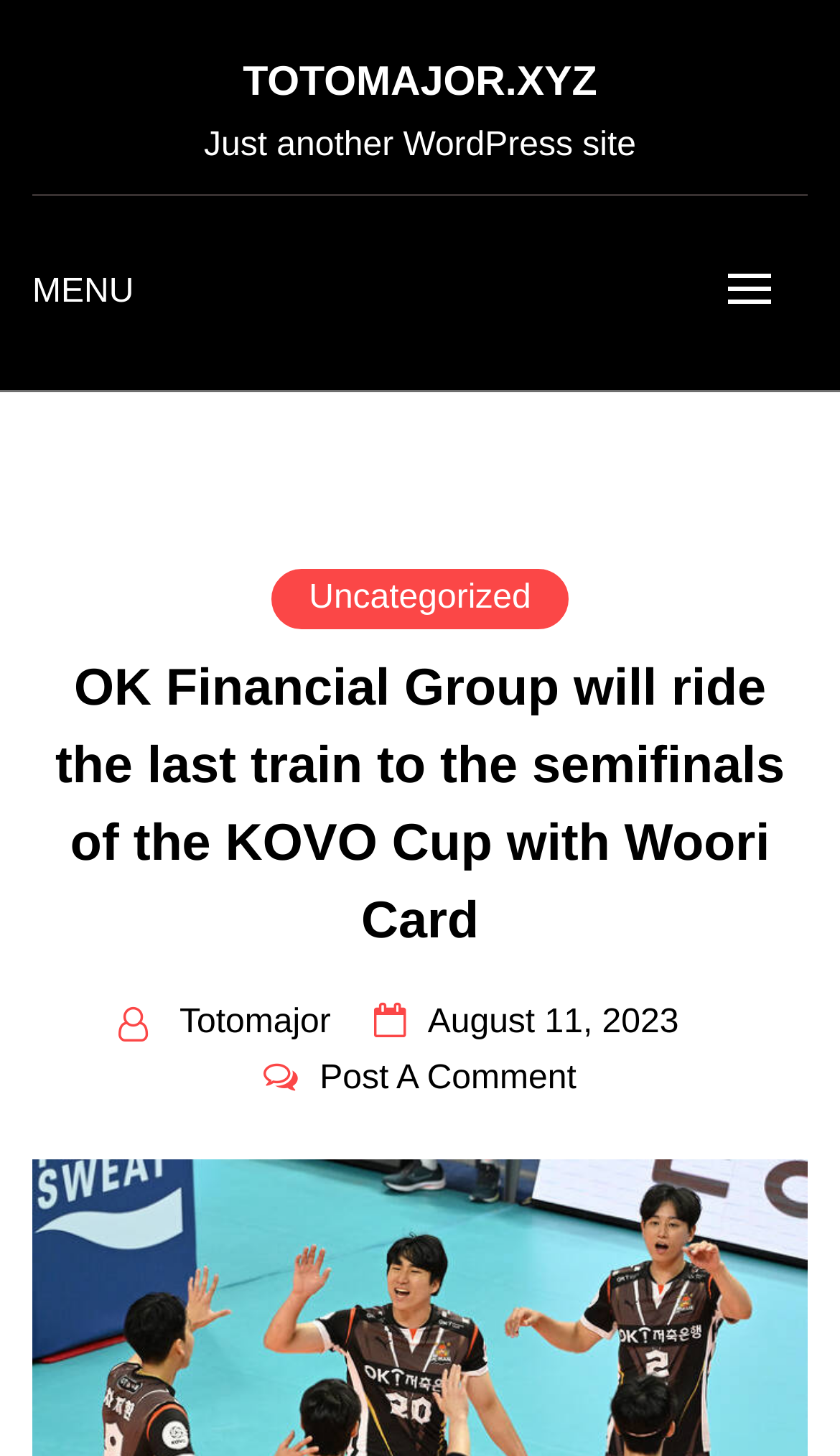Extract the bounding box of the UI element described as: "Uncategorized".

[0.319, 0.388, 0.681, 0.436]